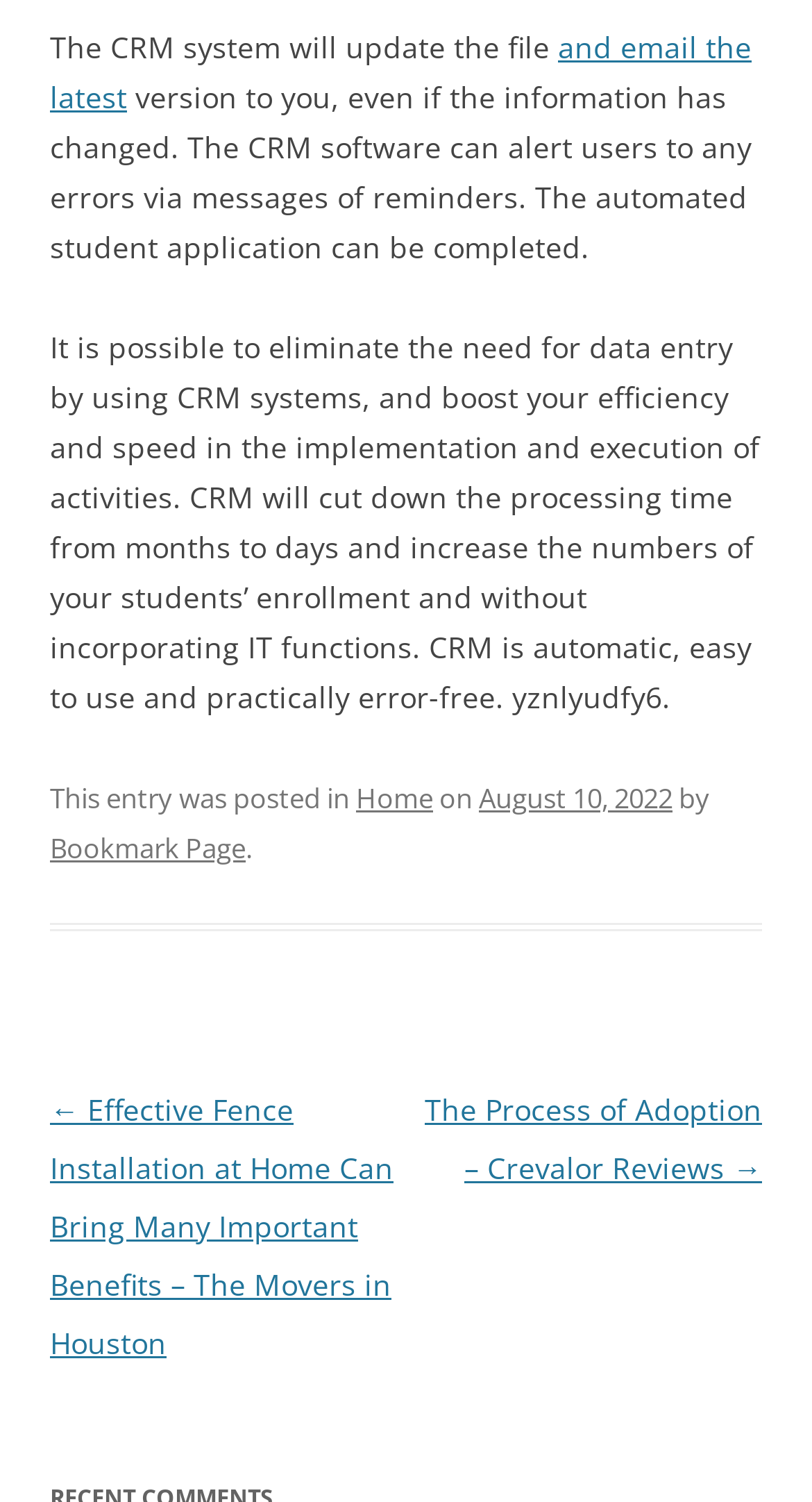Based on the visual content of the image, answer the question thoroughly: What is the purpose of CRM systems?

Based on the text, CRM systems can eliminate the need for data entry, boost efficiency and speed in the implementation and execution of activities, and cut down the processing time from months to days.